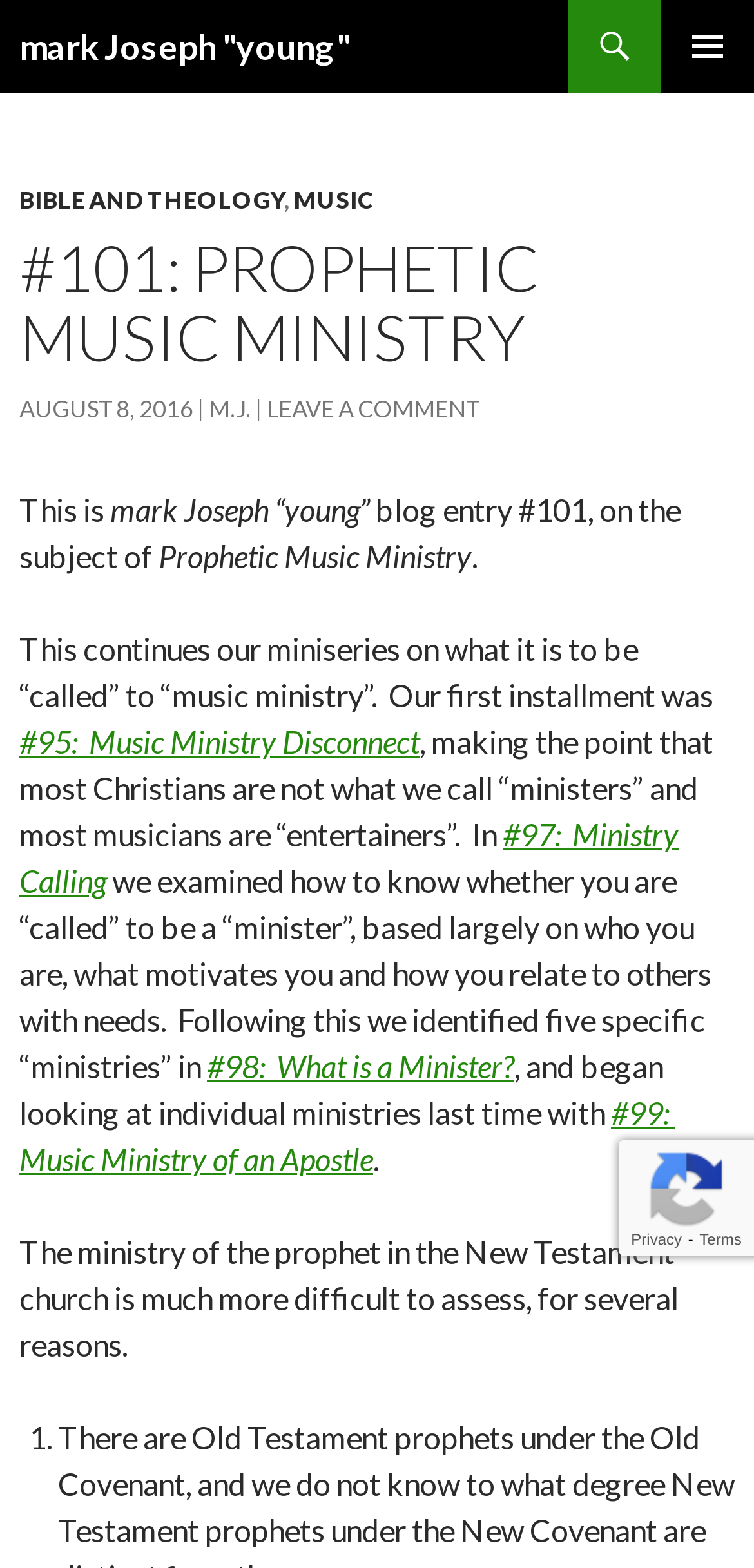Please answer the following query using a single word or phrase: 
What is the author of this blog entry?

M.J.